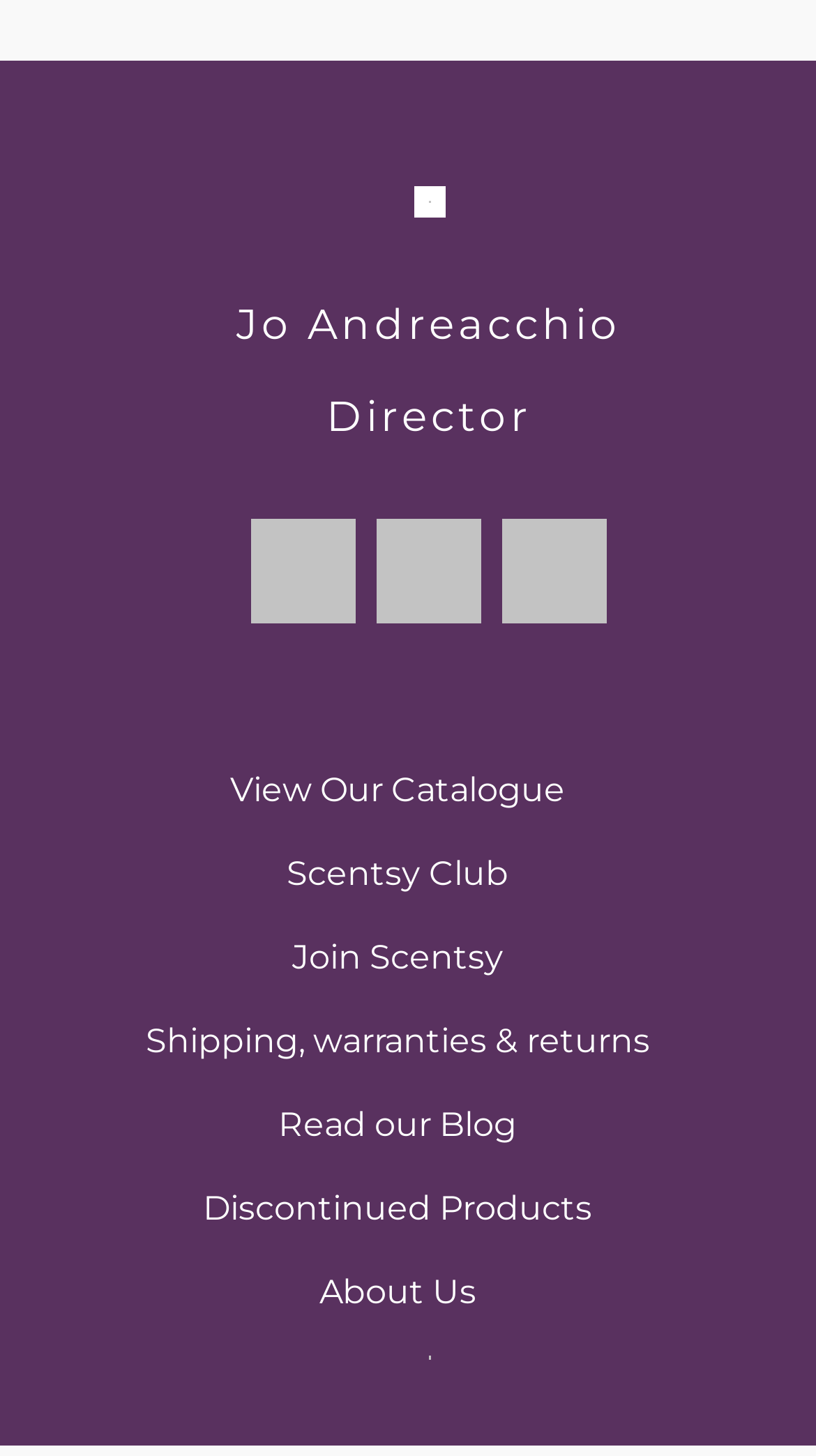Could you specify the bounding box coordinates for the clickable section to complete the following instruction: "Visit Facebook page"?

[0.308, 0.357, 0.436, 0.428]